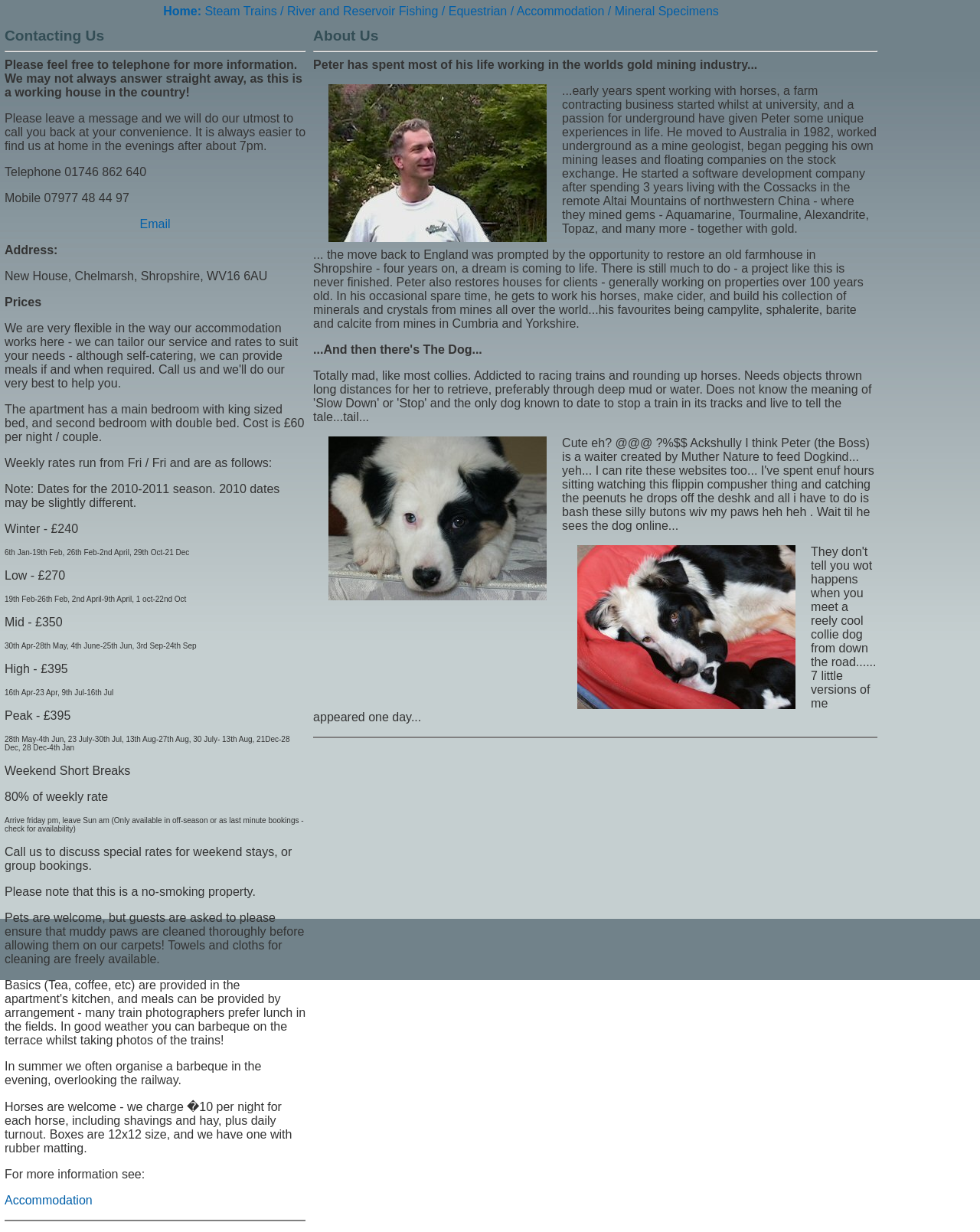What is the breed of the dog mentioned in the 'About Us' section?
Please answer the question as detailed as possible based on the image.

I found the breed of the dog by looking at the 'About Us' section, where it says '...And then there's The Dog... Totally mad, like most collies...'.